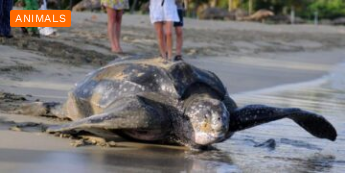Offer an in-depth caption that covers the entire scene depicted in the image.

This image features a large leatherback sea turtle, one of the most threatened marine reptiles, making its way onto a sandy beach. The turtle's distinctive, leathery shell is visible as it moves, showcasing its unique adaptations for life in the ocean. In the background, two individuals stand on the shore, highlighting the interaction between wildlife and humanity. The scene captures the raw beauty of nature and the challenges faced by these magnificent creatures. The header indicates the category "ANIMALS," emphasizing the focus on wildlife and conservation.